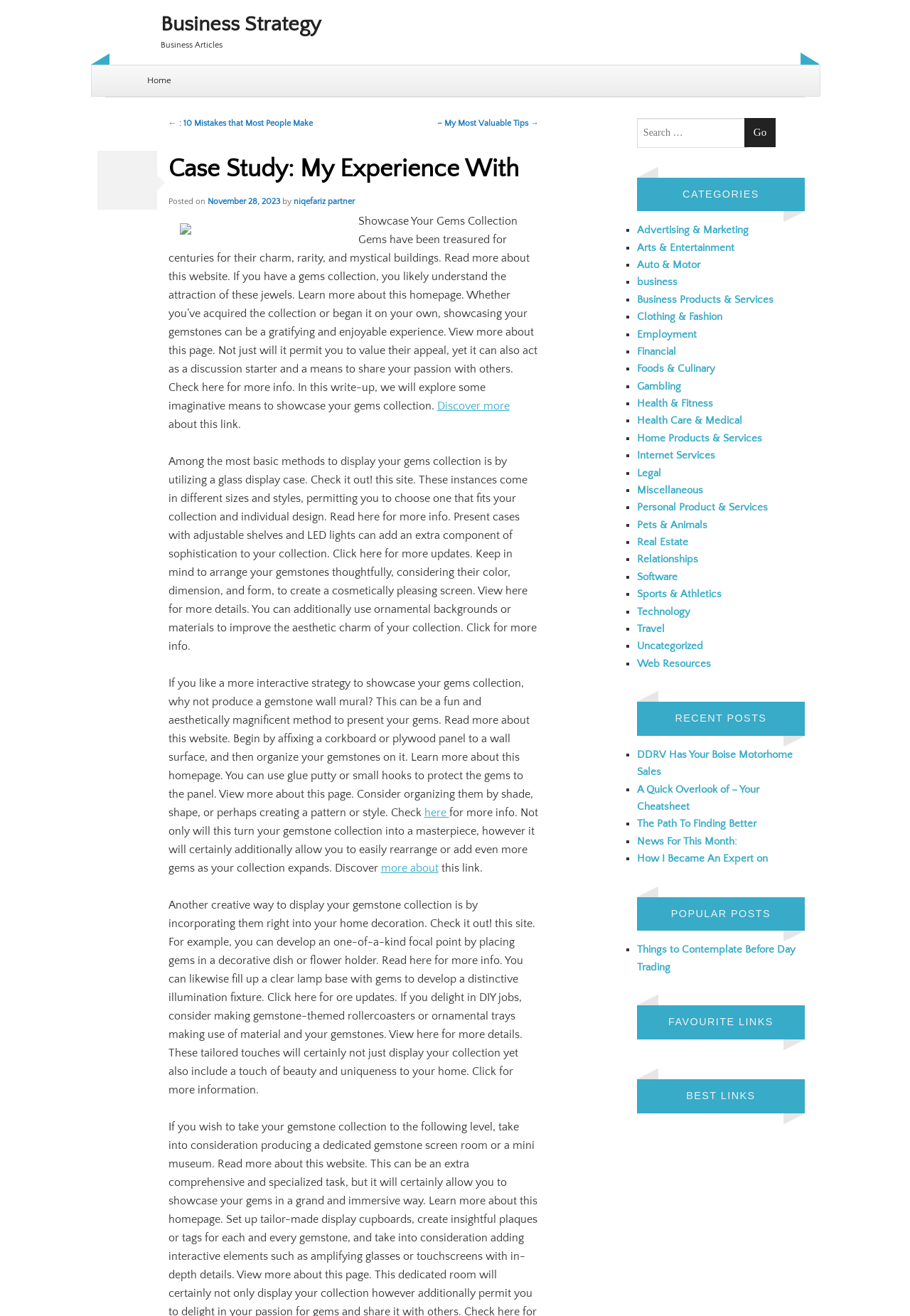Please look at the image and answer the question with a detailed explanation: What is the purpose of creating a gemstone wall mural?

The purpose of creating a gemstone wall mural is to present the gems in a unique and aesthetically pleasing way, as mentioned in the paragraph 'If you like a more interactive strategy to showcase your gems collection, why not produce a gemstone wall mural? This can be a fun and aesthetically magnificent method to present your gems'.